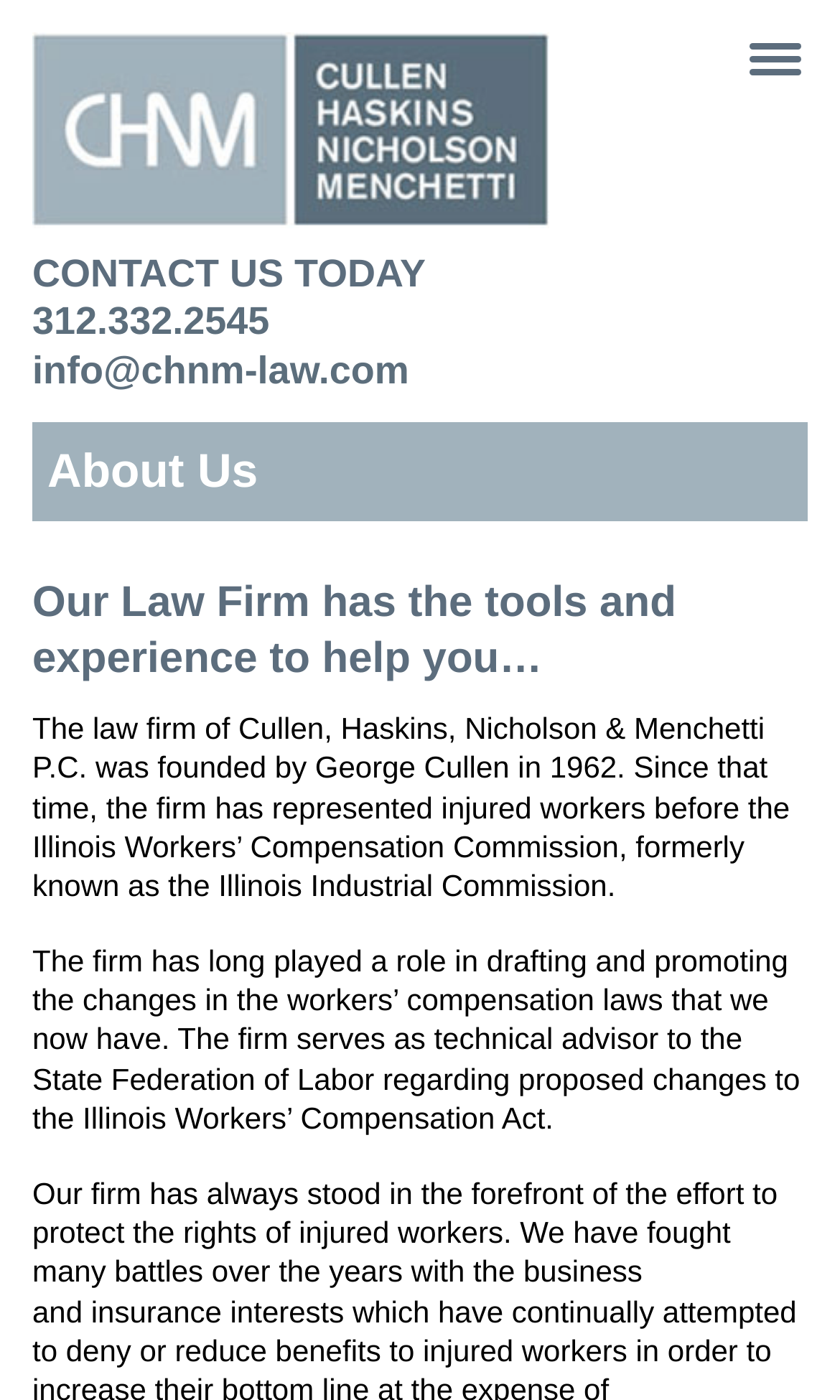Based on the element description 312.332.2545, identify the bounding box of the UI element in the given webpage screenshot. The coordinates should be in the format (top-left x, top-left y, bottom-right x, bottom-right y) and must be between 0 and 1.

[0.038, 0.213, 0.321, 0.244]